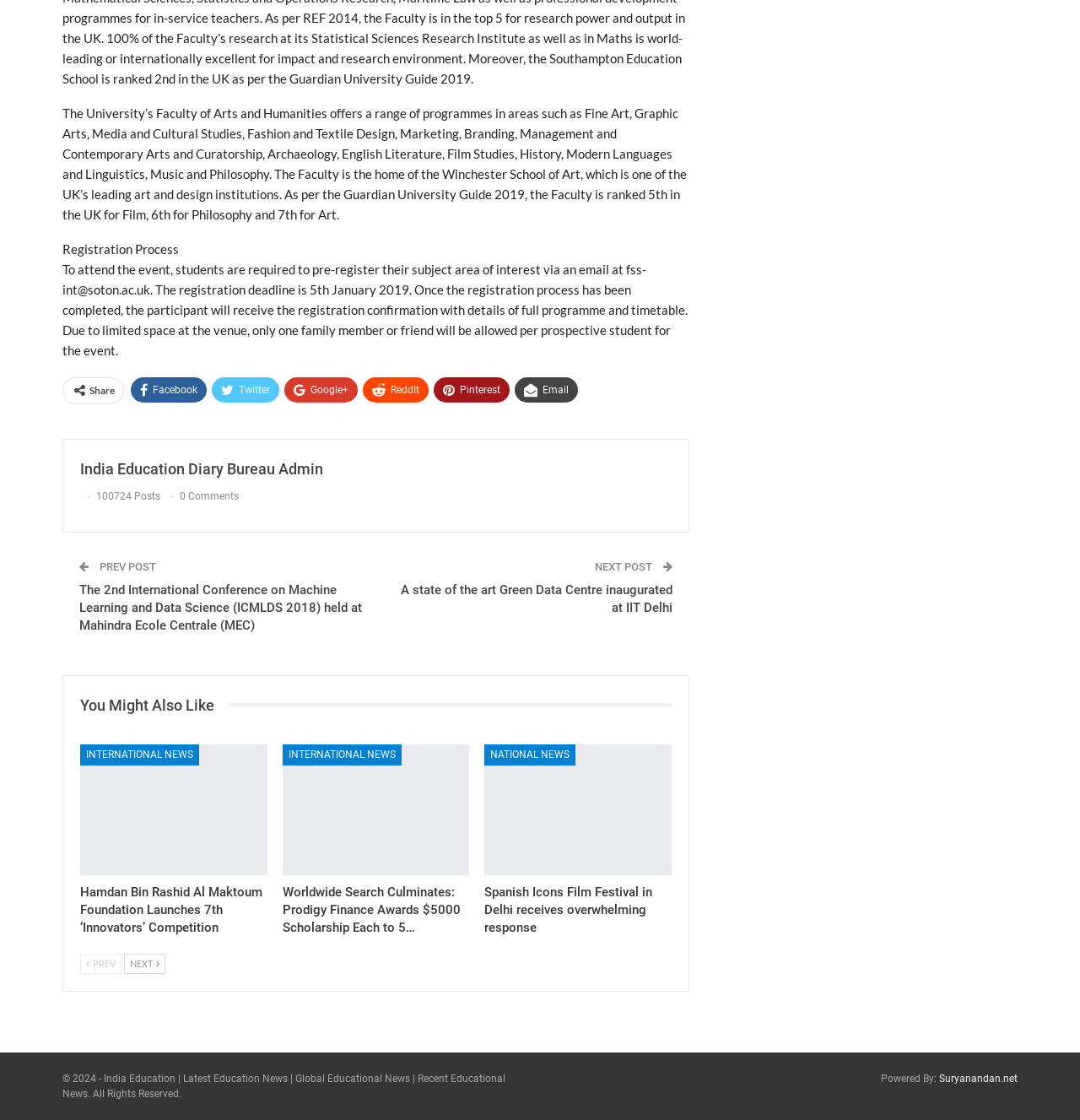Determine the bounding box coordinates of the clickable element to achieve the following action: 'View the next post'. Provide the coordinates as four float values between 0 and 1, formatted as [left, top, right, bottom].

[0.55, 0.5, 0.606, 0.511]